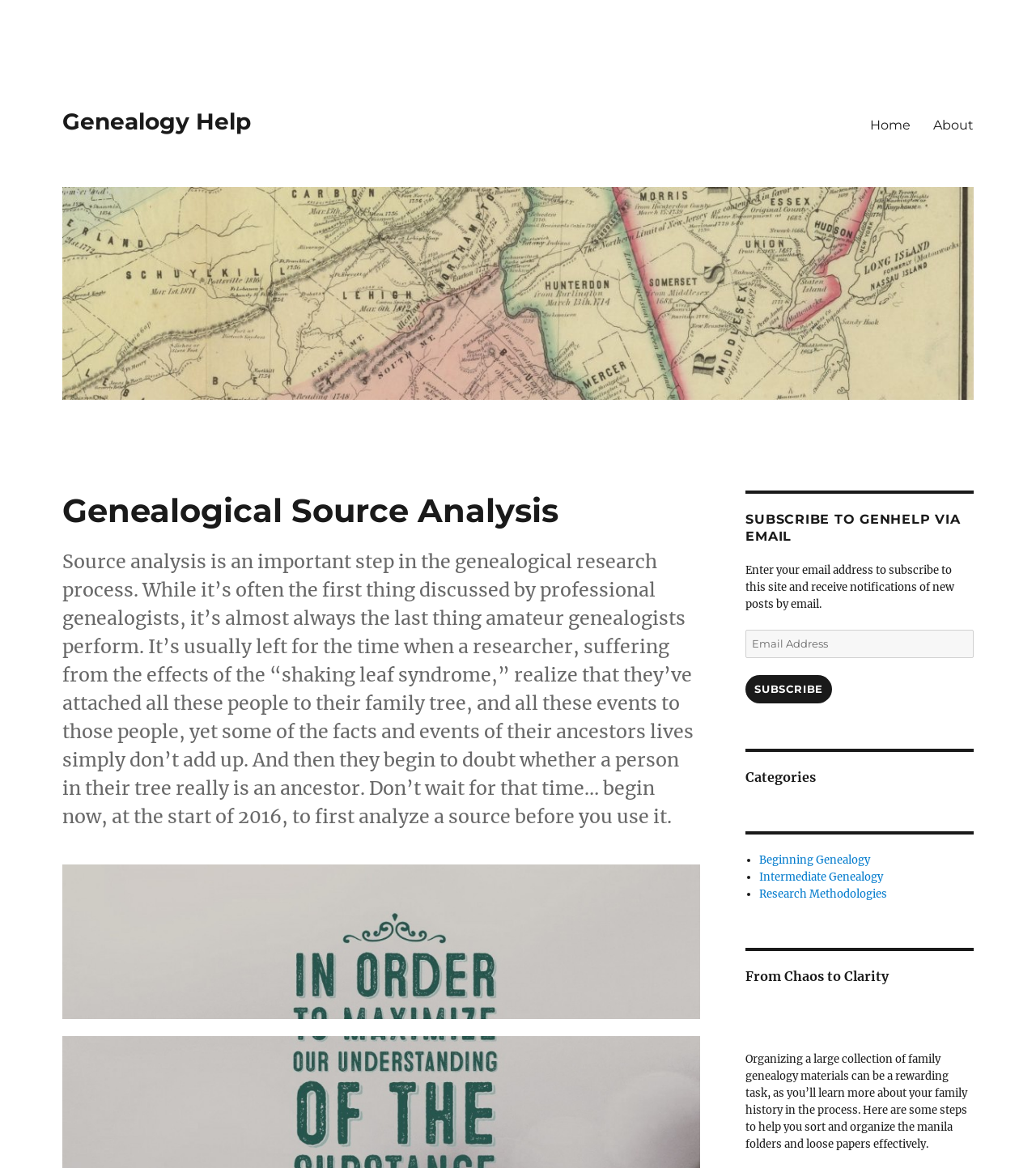What is the recommended approach to genealogical research?
Examine the image closely and answer the question with as much detail as possible.

According to the webpage, it's recommended to analyze sources first in the genealogical research process, rather than waiting until later. This approach can help researchers avoid mistakes and ensure the accuracy of their findings.